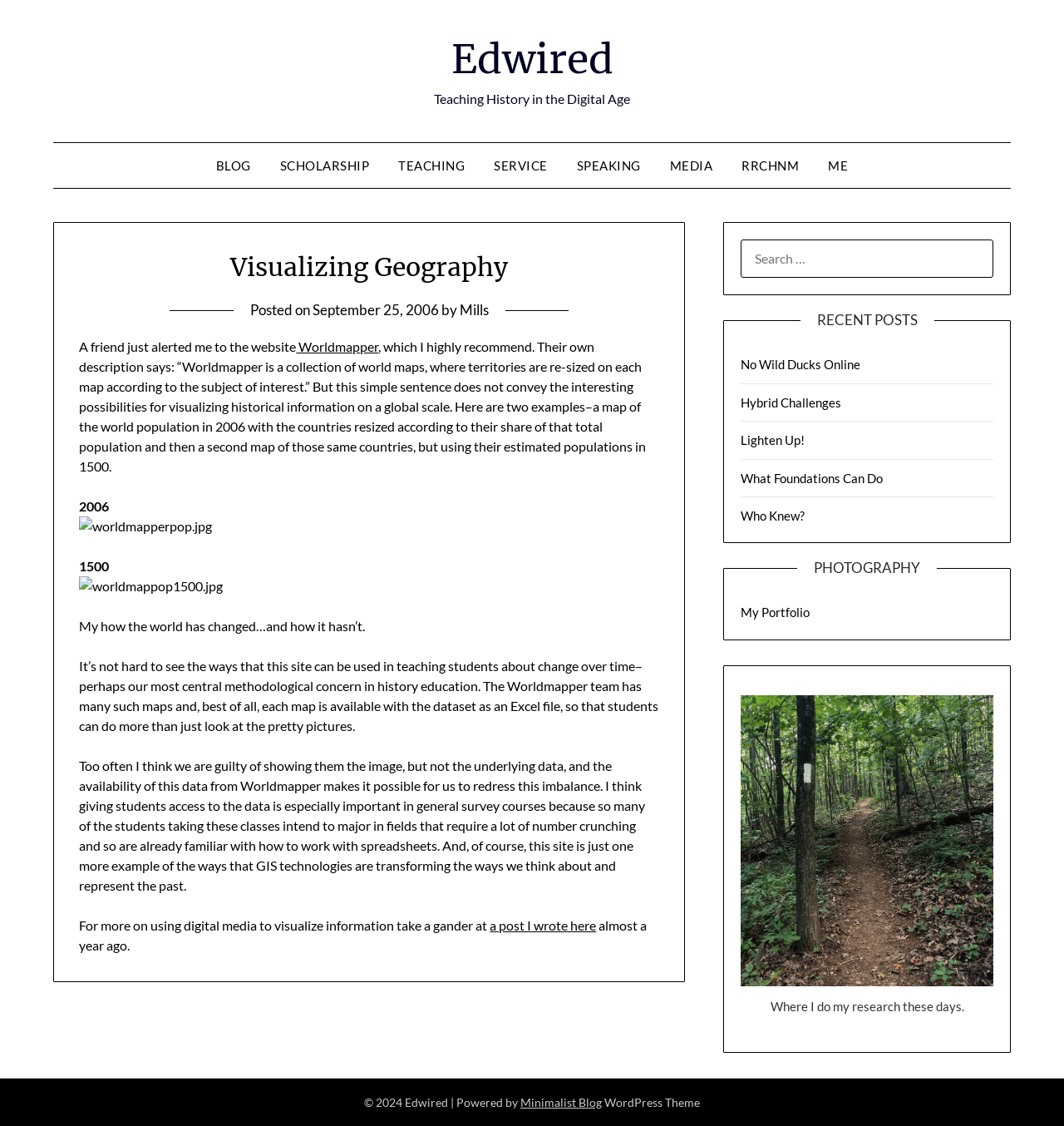What is the topic of the article?
Refer to the image and respond with a one-word or short-phrase answer.

Visualizing Geography